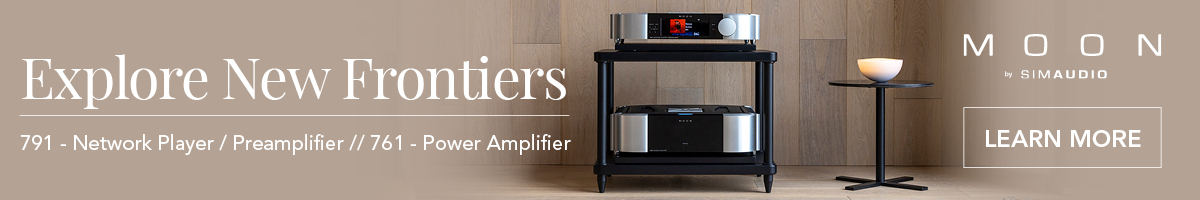How many components are displayed on the black stand? Based on the screenshot, please respond with a single word or phrase.

Two